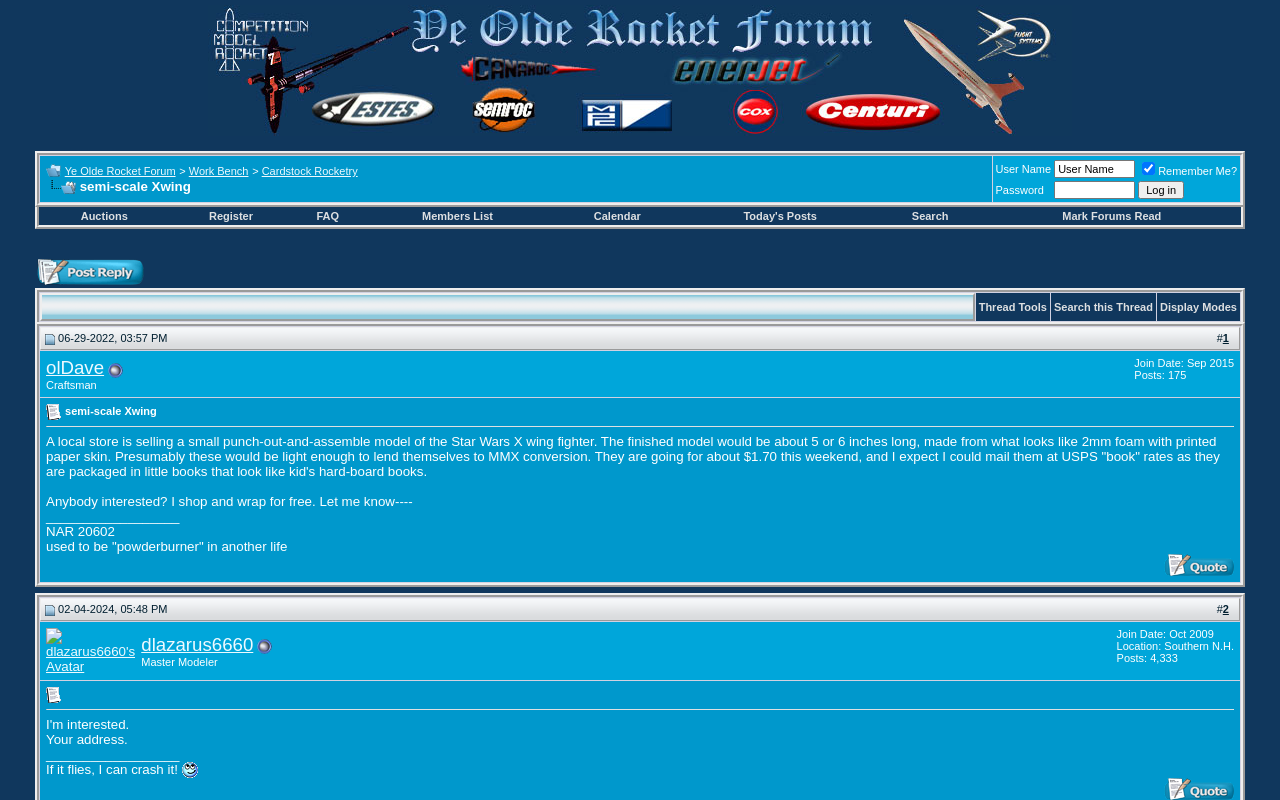What is the date of the thread?
From the details in the image, provide a complete and detailed answer to the question.

The date of the thread can be found in the thread listing, where it says 'Old 06-29-2022, 03:57 PM'. This indicates that the thread was posted on June 29, 2022.